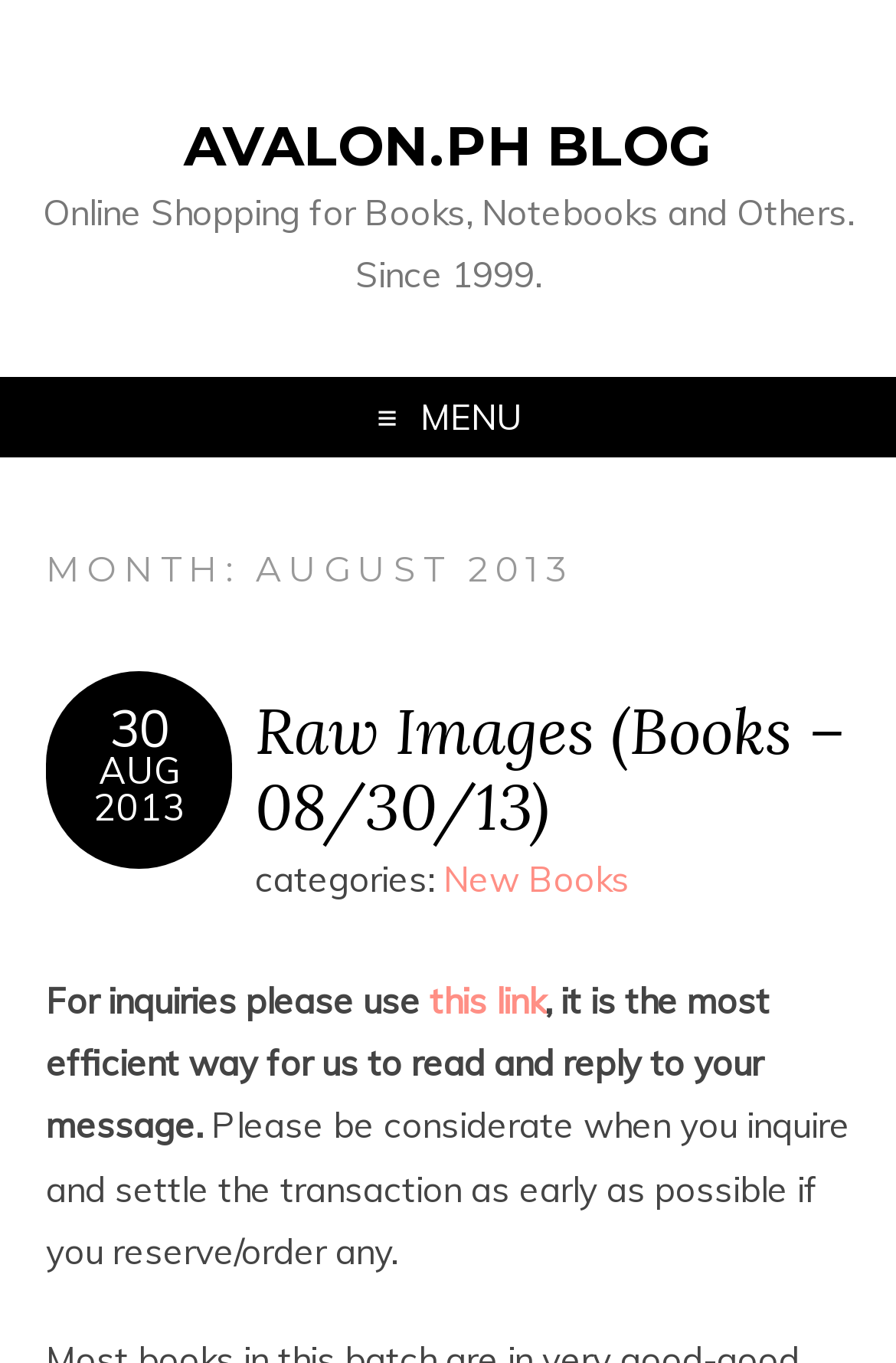Using the webpage screenshot and the element description Raw Images (Books – 08/30/13), determine the bounding box coordinates. Specify the coordinates in the format (top-left x, top-left y, bottom-right x, bottom-right y) with values ranging from 0 to 1.

[0.285, 0.506, 0.944, 0.62]